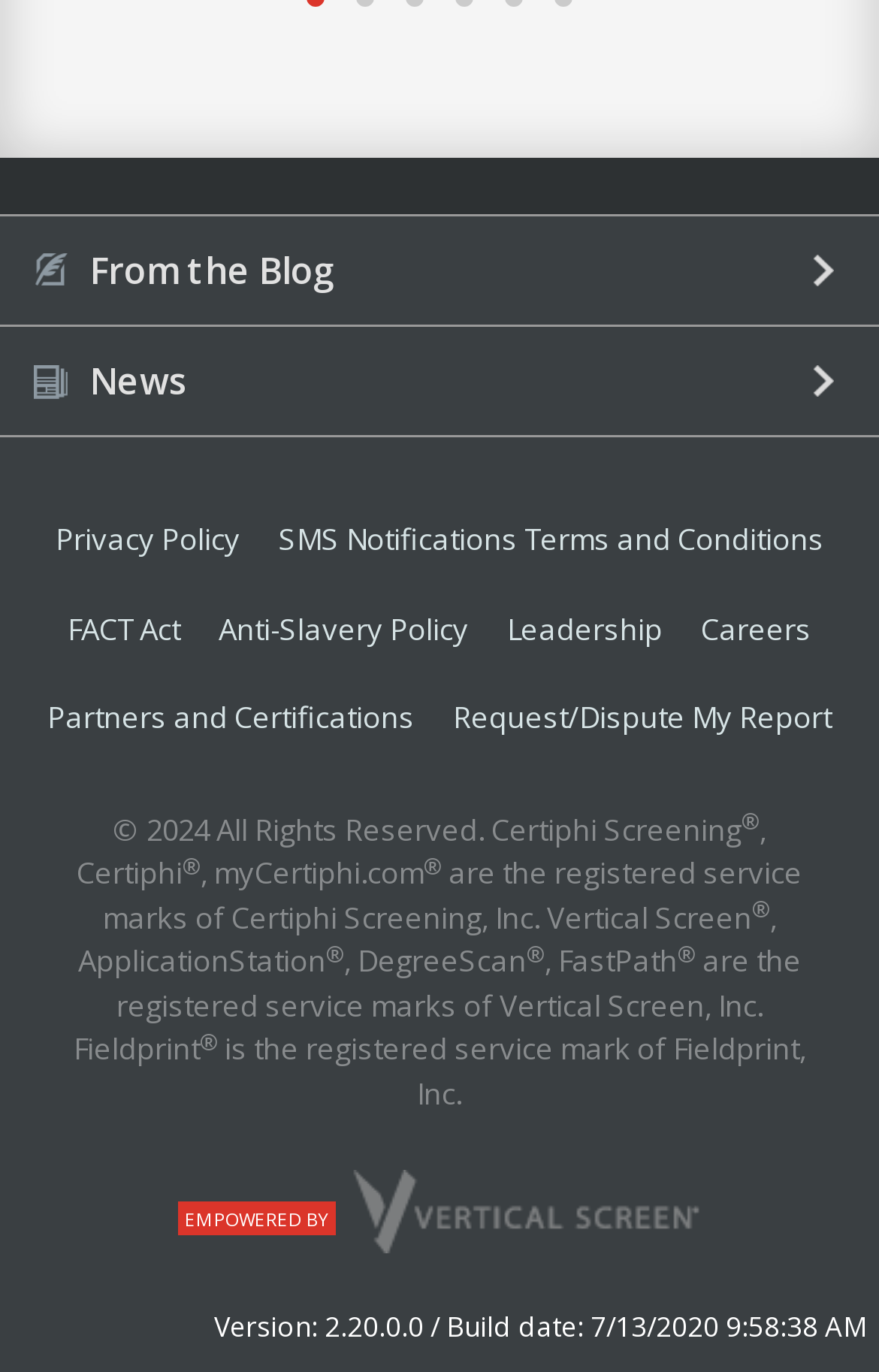Pinpoint the bounding box coordinates of the area that must be clicked to complete this instruction: "Access privacy policy".

[0.045, 0.379, 0.291, 0.444]